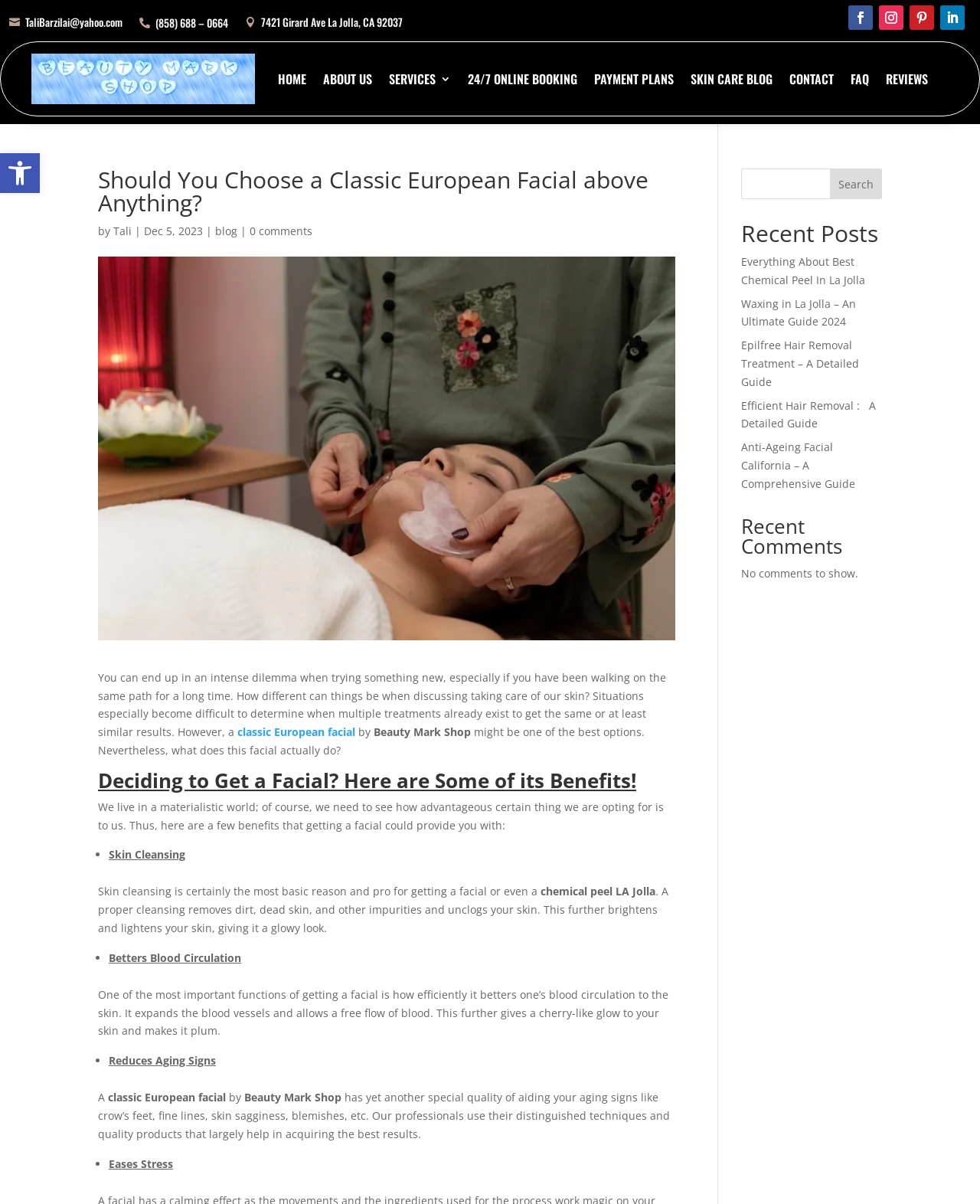Create a detailed narrative of the webpage’s visual and textual elements.

This webpage is about Beauty Mark Shop, a professional skincare service provider in La Jolla, California. At the top, there is a toolbar with an accessibility button and a search bar. Below the toolbar, there is a section with the shop's contact information, including an email address, phone number, and physical address.

The main content of the webpage is an article titled "Should You Choose a Classic European Facial above Anything?" written by Tali. The article discusses the benefits of getting a classic European facial, including skin cleansing, improved blood circulation, reduced aging signs, and stress relief. The article is divided into sections with headings and bullet points, making it easy to read and understand.

On the right side of the webpage, there is a sidebar with links to other pages on the website, including the home page, about us, services, online booking, payment plans, skin care blog, contact, FAQ, and reviews.

Below the article, there is a section titled "Recent Posts" with links to other blog posts on the website, including articles about chemical peels, waxing, hair removal, and anti-aging facials. Finally, there is a section titled "Recent Comments" with a message indicating that there are no comments to show.

Throughout the webpage, there are several images, including a logo for Beauty Mark Shop and an image related to the article's topic. The overall layout is clean and easy to navigate, with clear headings and concise text.